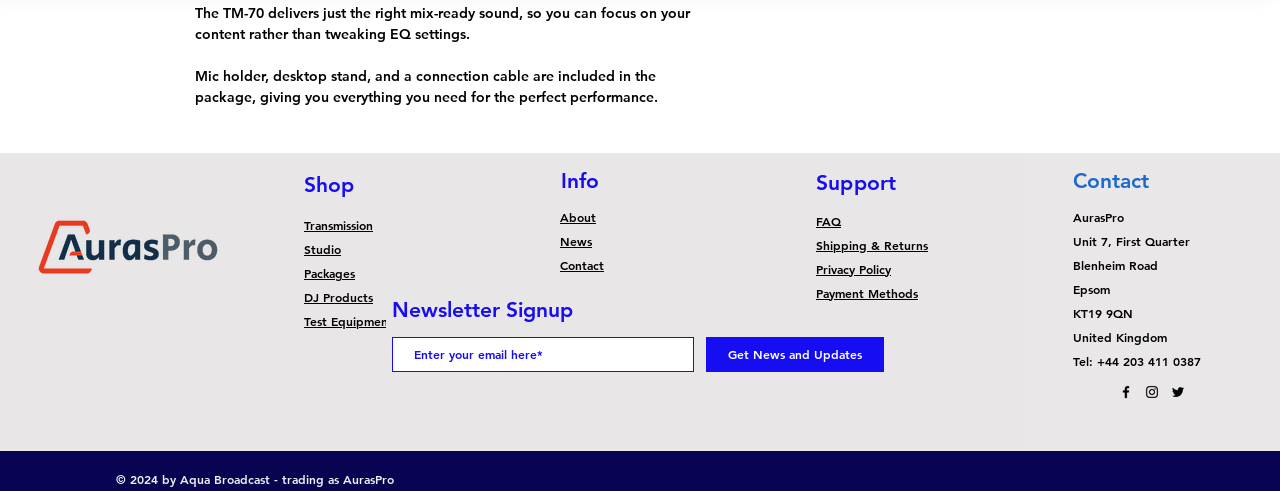Identify the bounding box coordinates of the element that should be clicked to fulfill this task: "Click the AurasPro logo". The coordinates should be provided as four float numbers between 0 and 1, i.e., [left, top, right, bottom].

[0.029, 0.439, 0.17, 0.559]